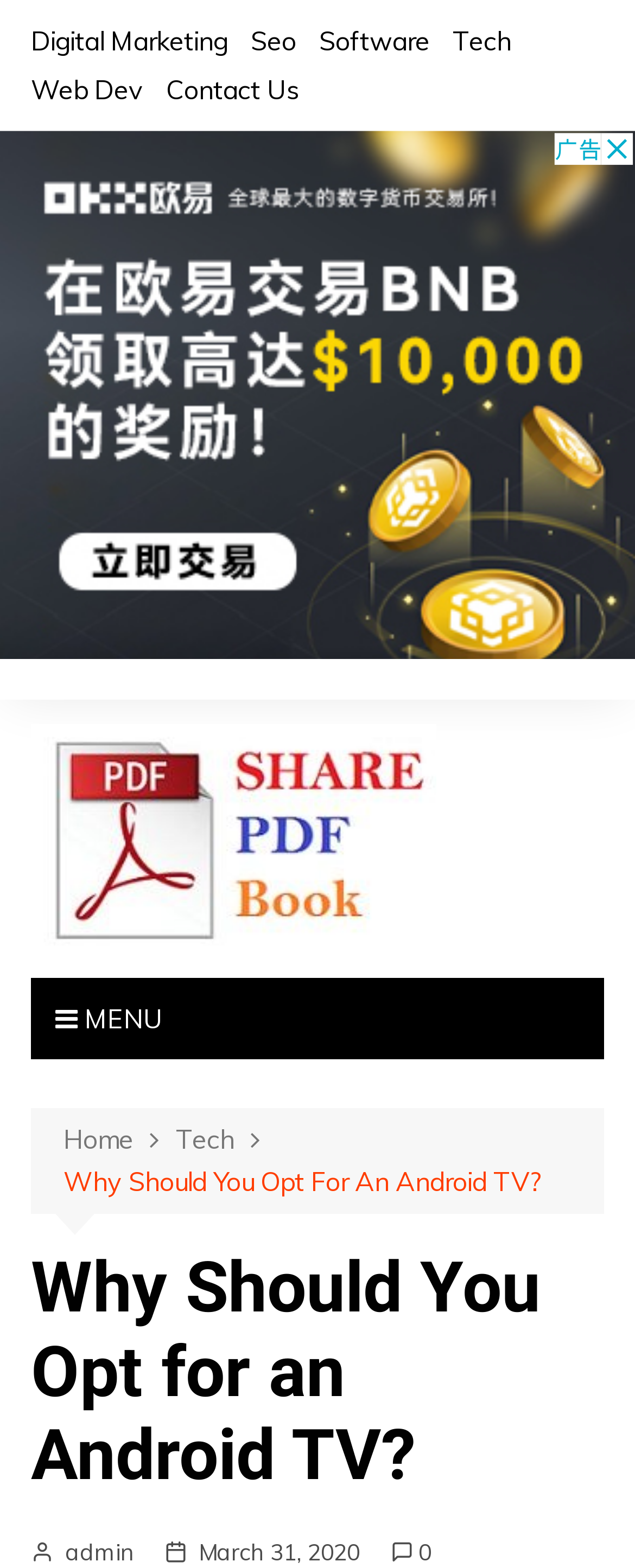Find the bounding box coordinates of the clickable element required to execute the following instruction: "Read Why Should You Opt for an Android TV?". Provide the coordinates as four float numbers between 0 and 1, i.e., [left, top, right, bottom].

[0.048, 0.795, 0.952, 0.956]